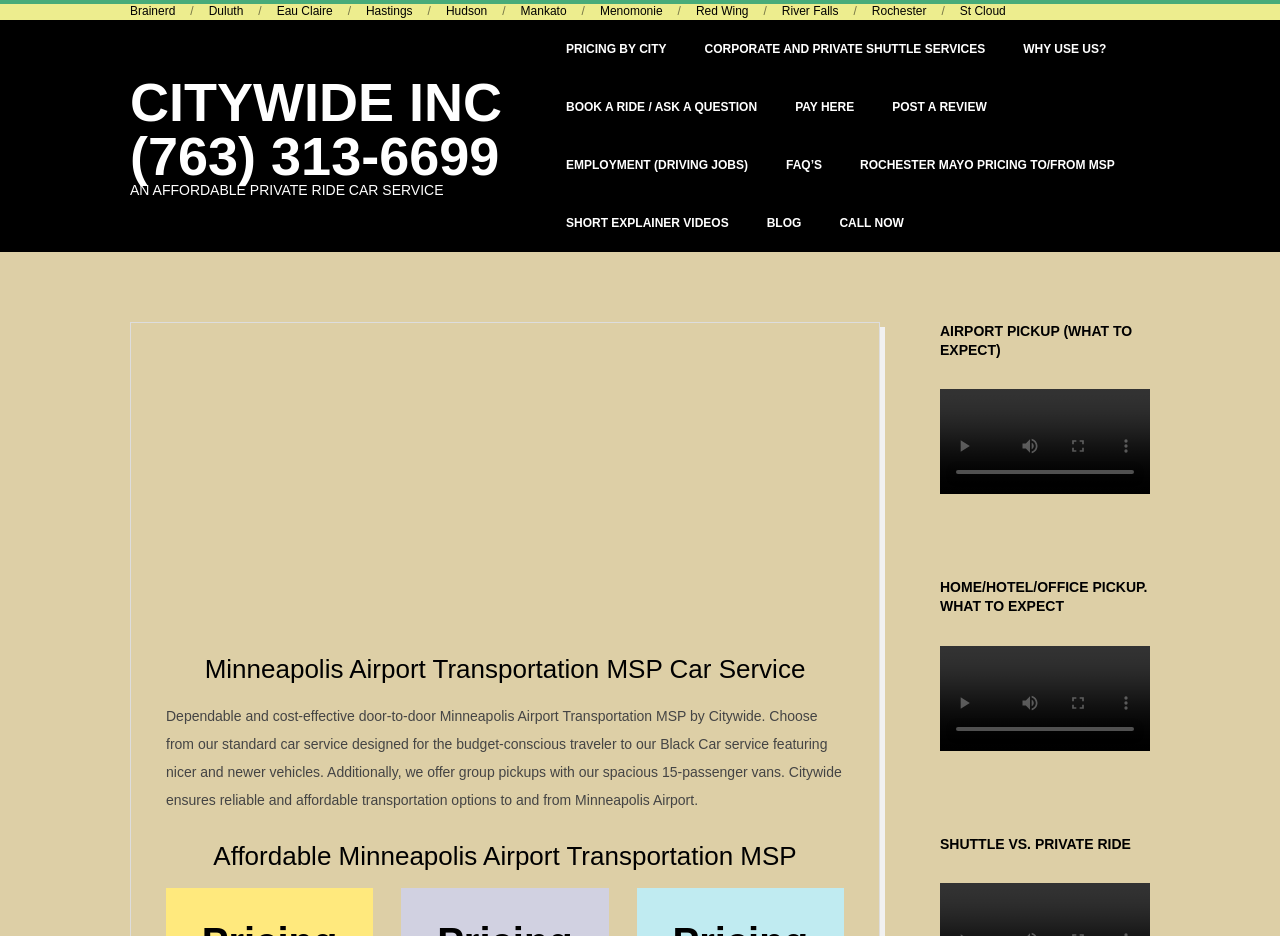Please give a succinct answer to the question in one word or phrase:
What is the difference between 'Shuttle' and 'Private Ride'?

Type of service